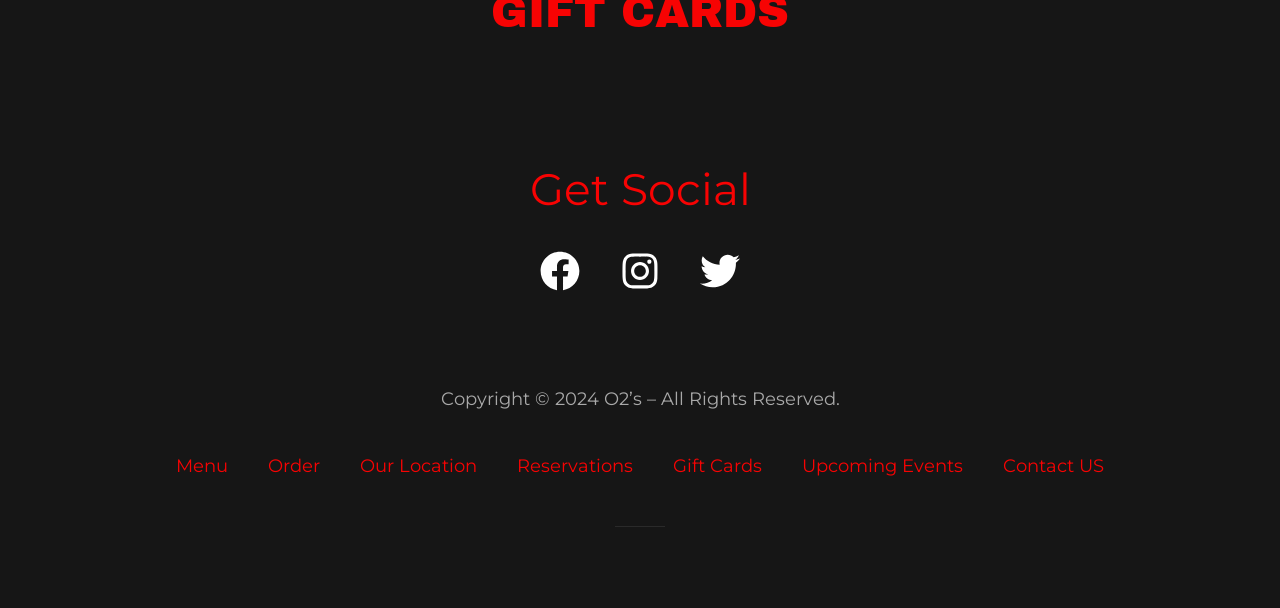Calculate the bounding box coordinates for the UI element based on the following description: "Reservations". Ensure the coordinates are four float numbers between 0 and 1, i.e., [left, top, right, bottom].

[0.388, 0.726, 0.51, 0.808]